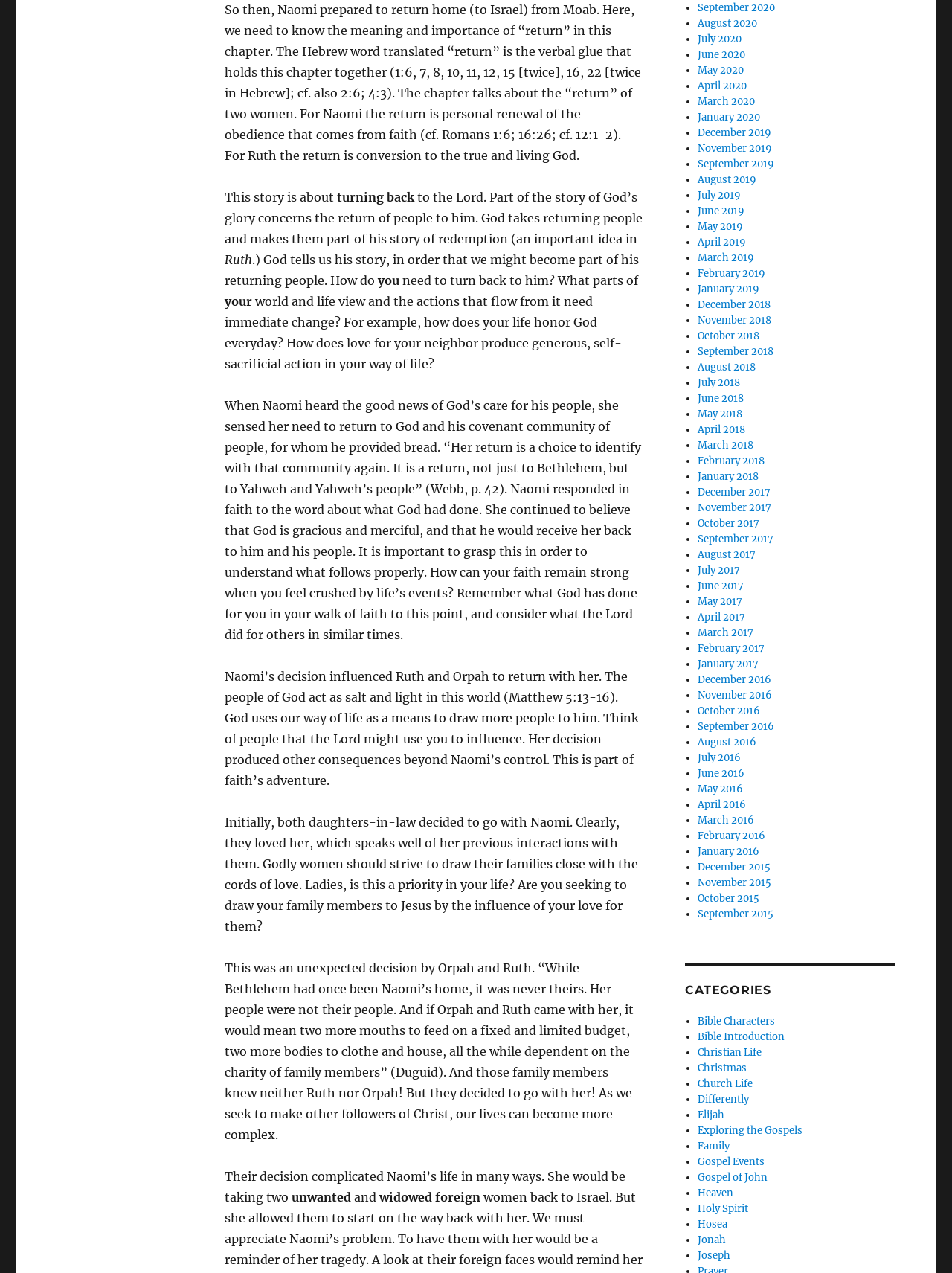Please specify the bounding box coordinates in the format (top-left x, top-left y, bottom-right x, bottom-right y), with values ranging from 0 to 1. Identify the bounding box for the UI component described as follows: Exploring the Gospels

[0.733, 0.883, 0.843, 0.893]